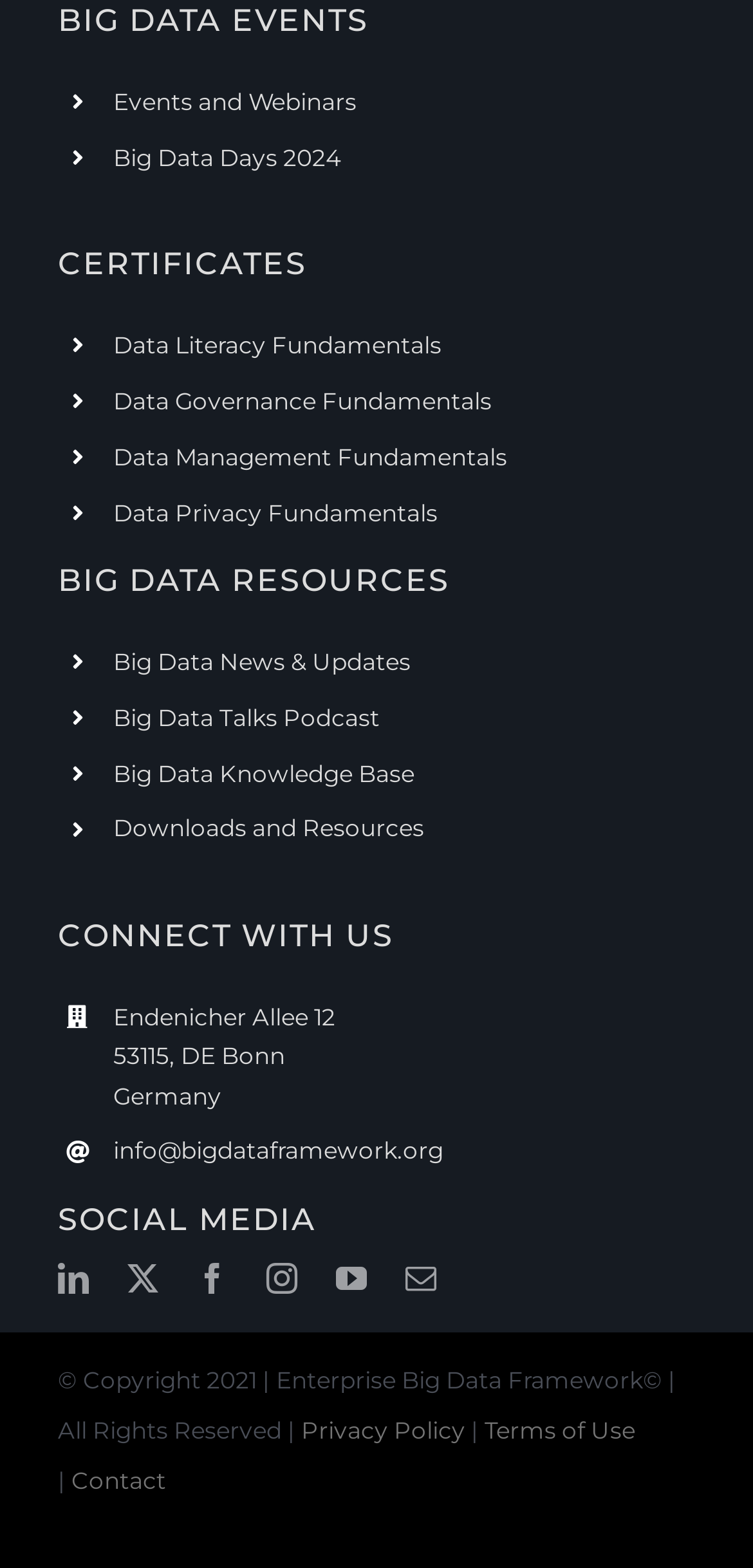What is the address of the organization?
Respond to the question with a single word or phrase according to the image.

Endenicher Allee 12, 53115, DE Bonn, Germany